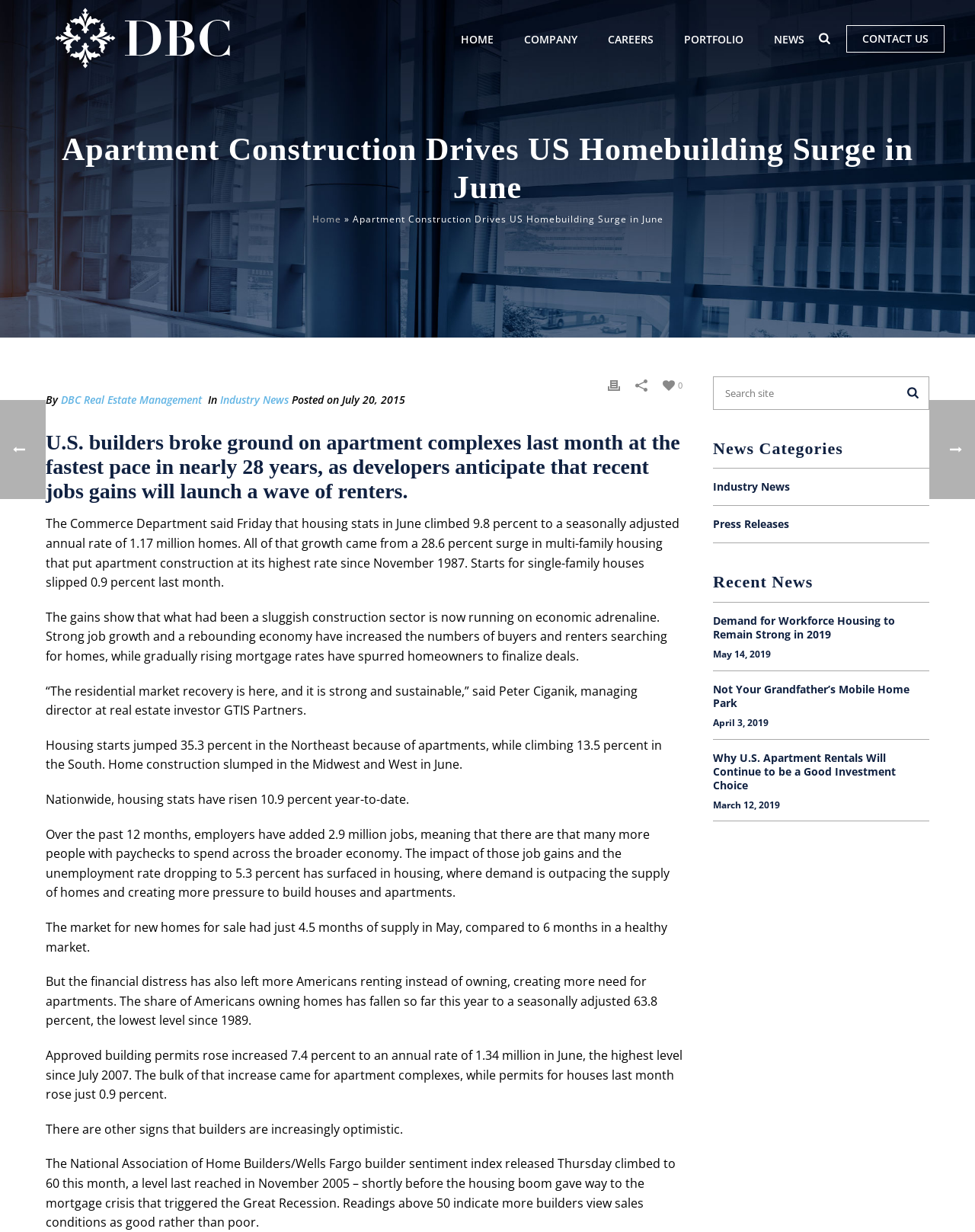Please identify the coordinates of the bounding box that should be clicked to fulfill this instruction: "Click on the 'NEWS' link".

[0.778, 0.0, 0.841, 0.062]